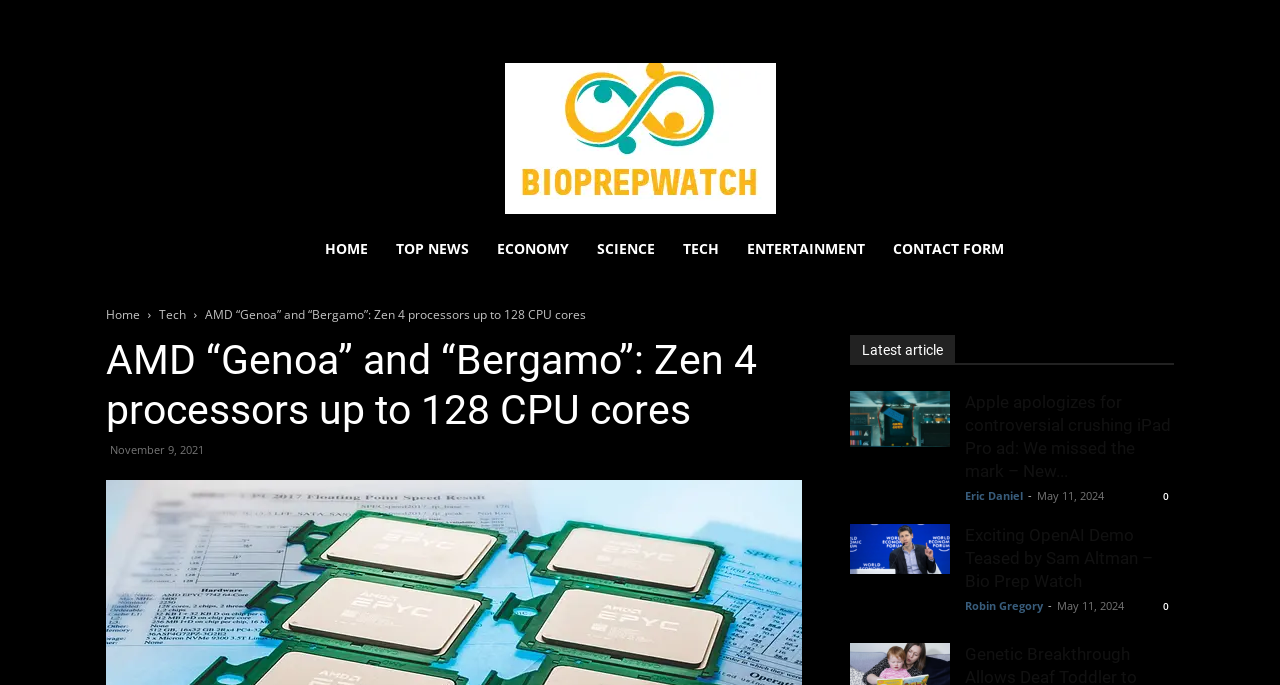Please specify the bounding box coordinates of the clickable section necessary to execute the following command: "Click on the 'TECH' link".

[0.522, 0.312, 0.572, 0.415]